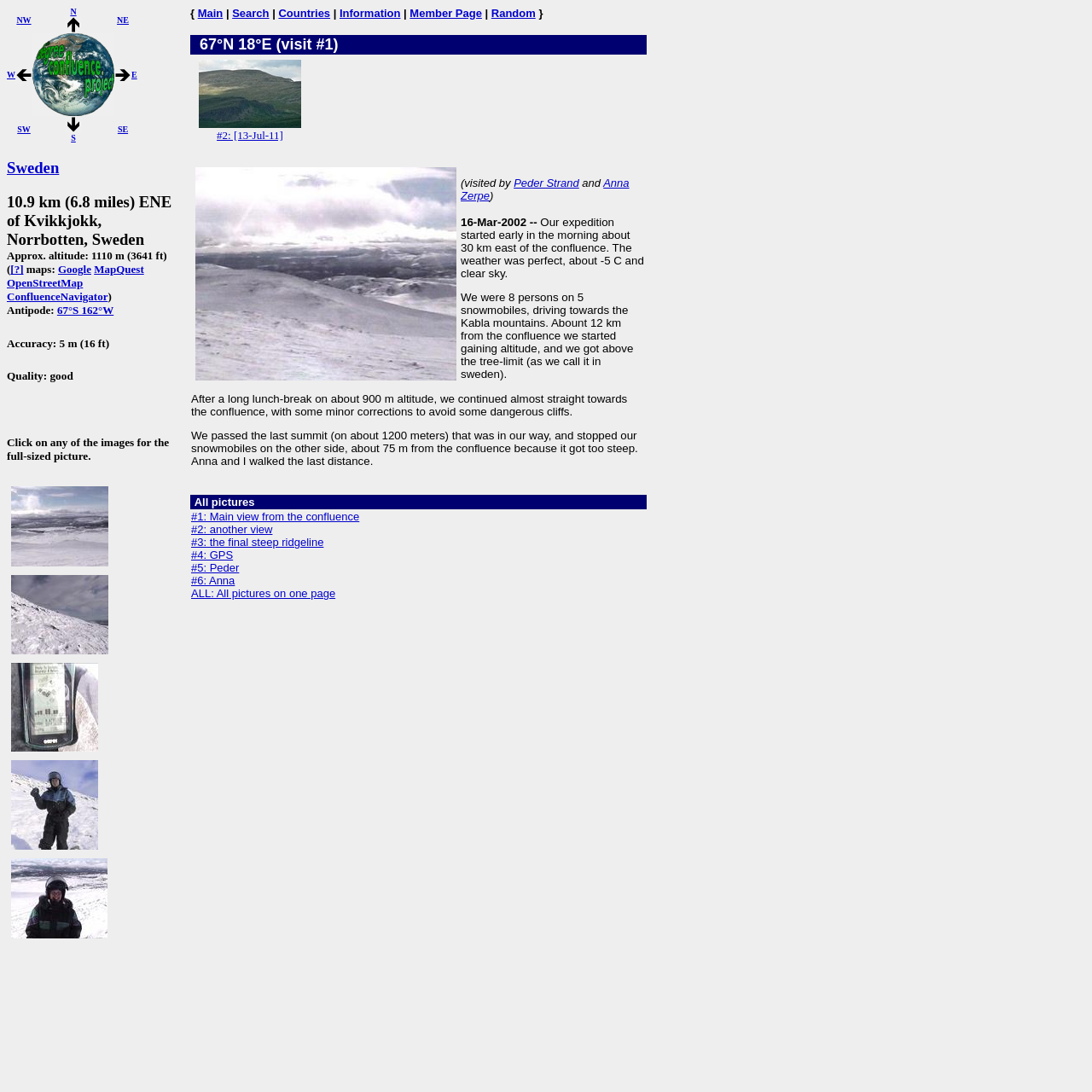Locate the bounding box coordinates of the area to click to fulfill this instruction: "Read the article about 'What Is The Real Purpose Of Westworld?'". The bounding box should be presented as four float numbers between 0 and 1, in the order [left, top, right, bottom].

None